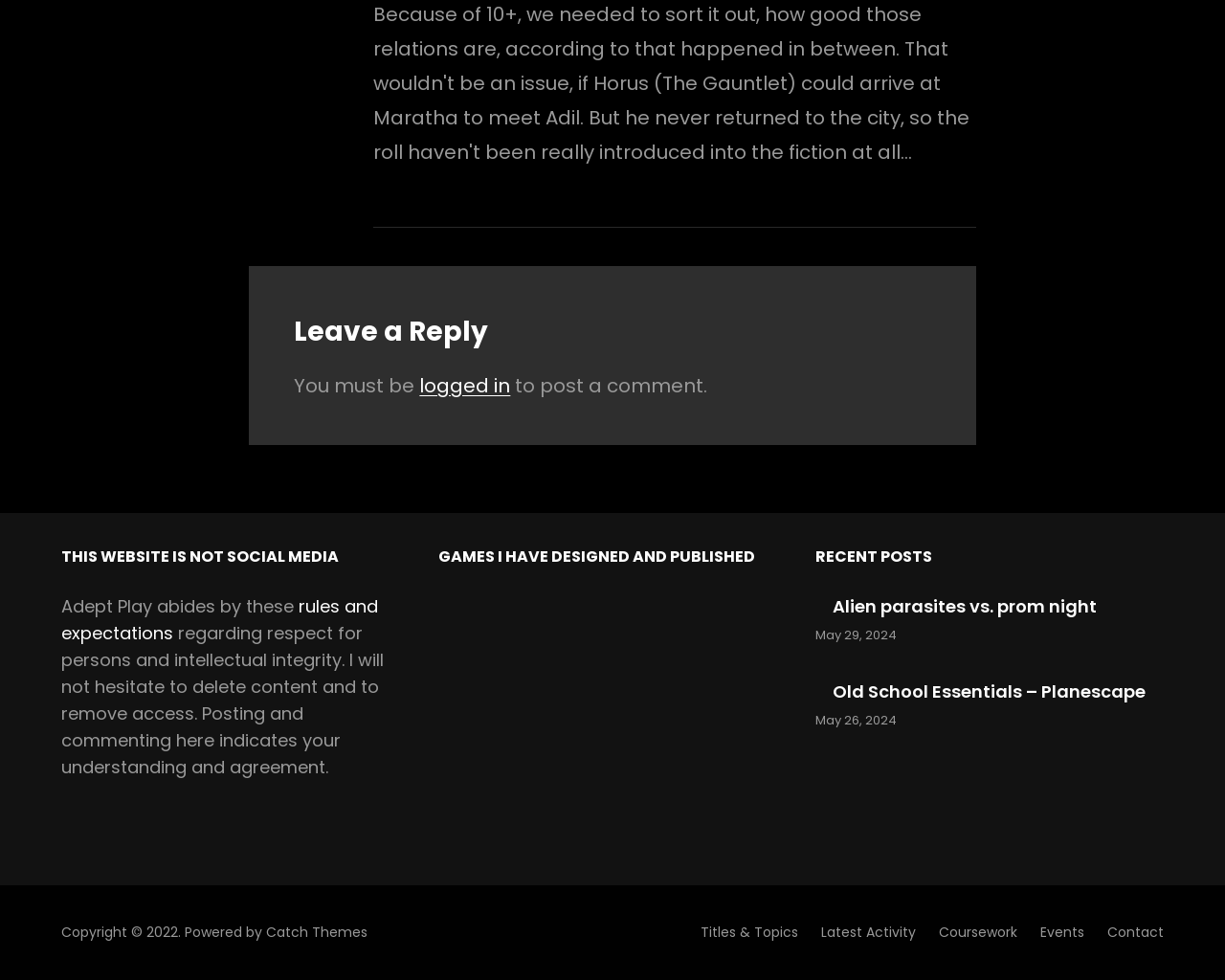Determine the bounding box coordinates of the clickable region to execute the instruction: "Go to the 'Titles & Topics' page". The coordinates should be four float numbers between 0 and 1, denoted as [left, top, right, bottom].

[0.572, 0.931, 0.652, 0.973]